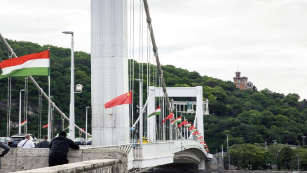Present a detailed portrayal of the image.

The image captures a scenic view of a bridge adorned with flags representing Hungary and China, symbolizing the connection and relations between the two countries. In the backdrop, lush green hills add a natural beauty to the scene, while a historical building is visible atop the hill, evoking a sense of cultural heritage. The bridge appears modern, showcasing infrastructure that facilitates travel and commerce. The presence of people on the bridge suggests a vibrant atmosphere, highlighting the significance of international cooperation and friendship. This visual representation aligns with the broader theme of enhancing China-Hungary relations, as discussed in related articles.